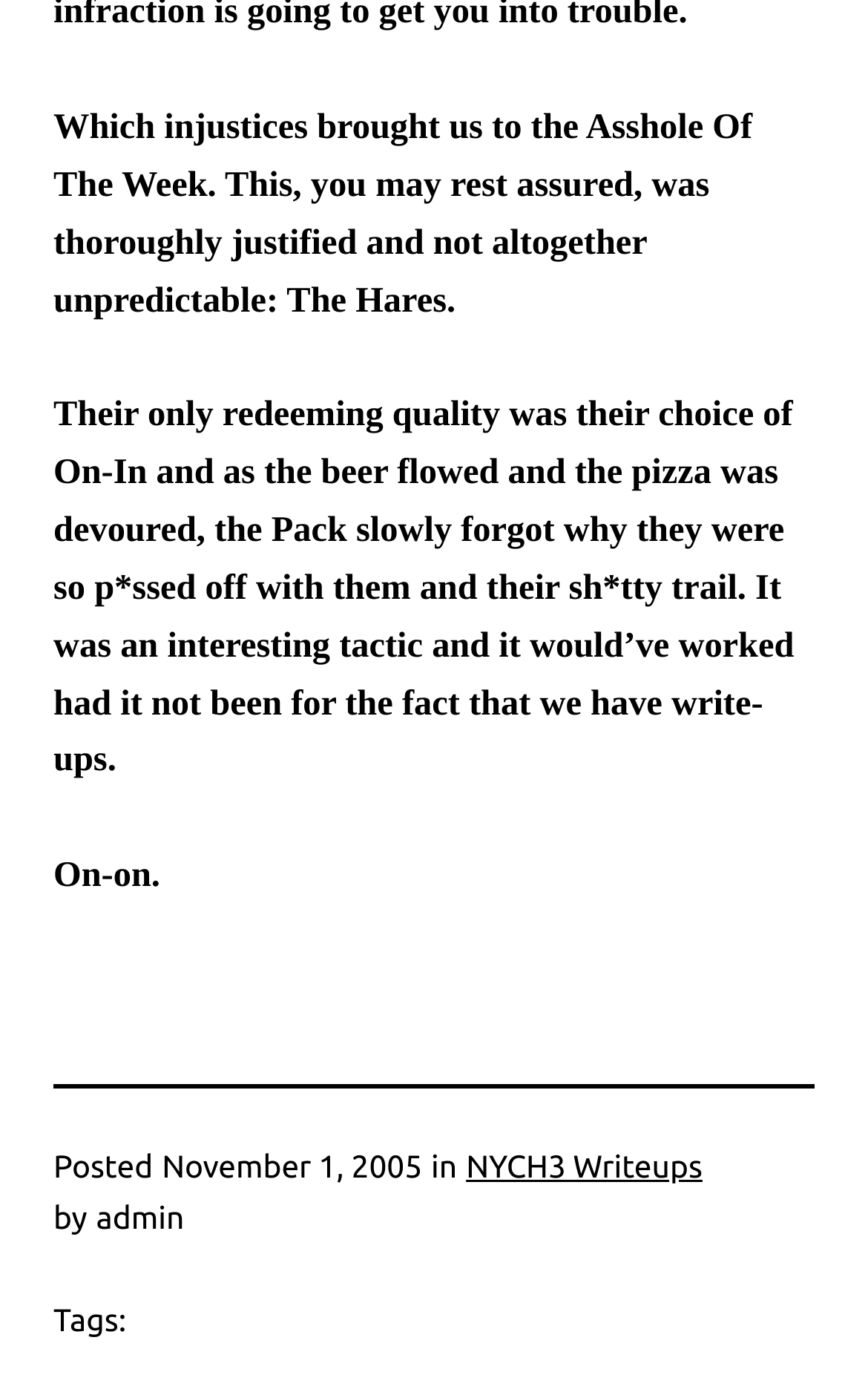What is the category of the write-up?
Based on the image, provide your answer in one word or phrase.

NYCH3 Writeups